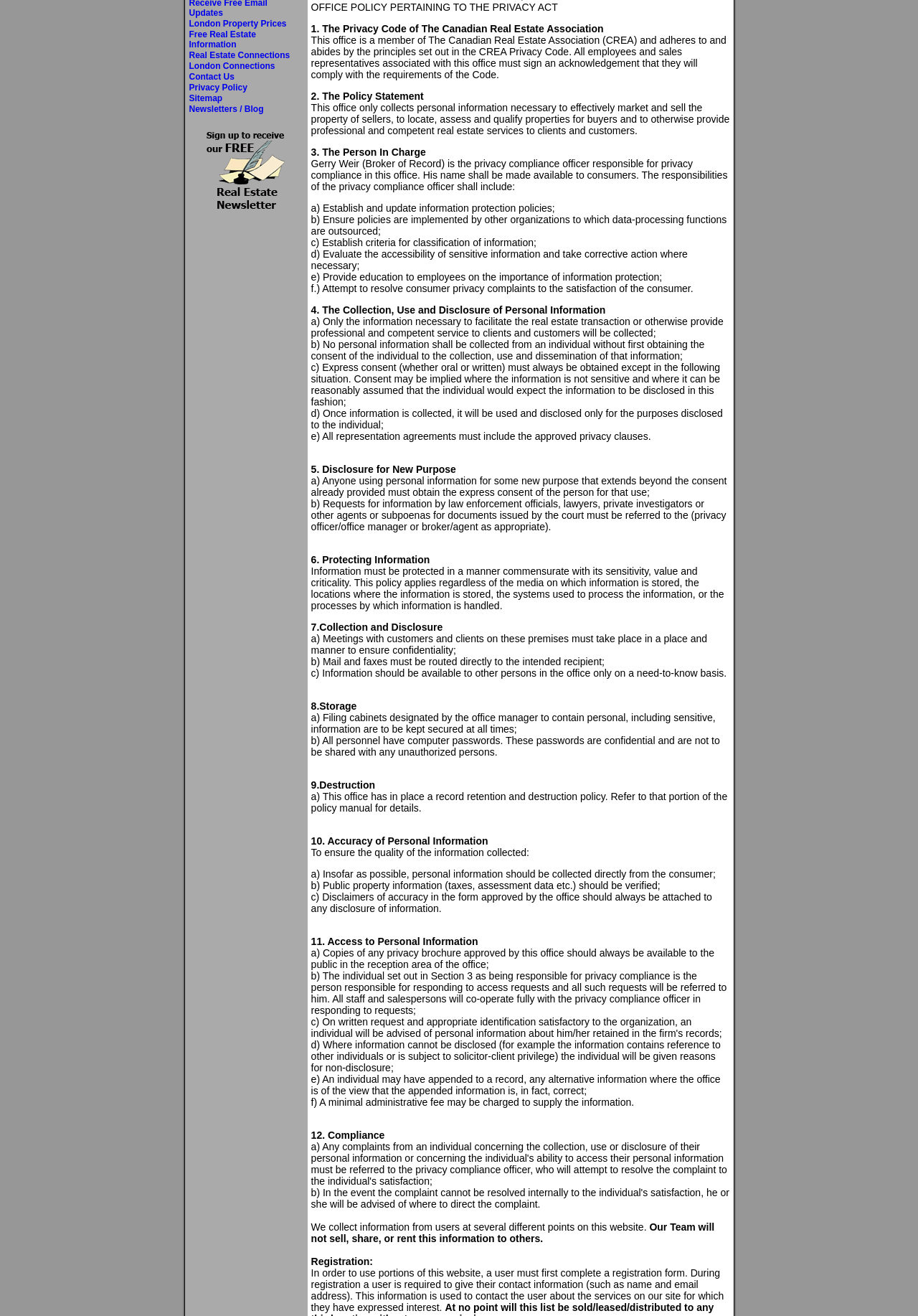Given the description of a UI element: "Free Real Estate Information", identify the bounding box coordinates of the matching element in the webpage screenshot.

[0.206, 0.022, 0.279, 0.038]